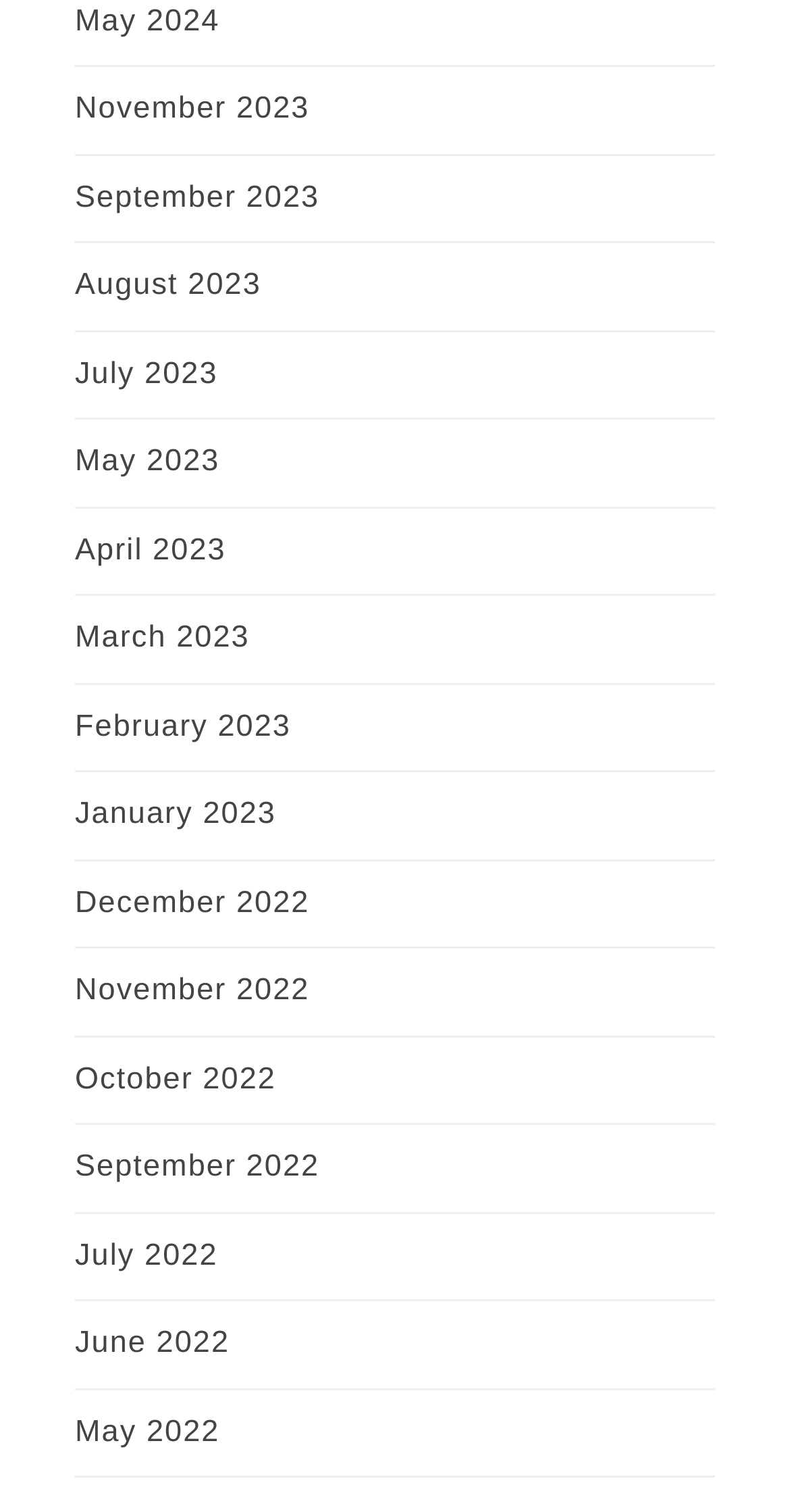Locate the UI element described by July 2022 and provide its bounding box coordinates. Use the format (top-left x, top-left y, bottom-right x, bottom-right y) with all values as floating point numbers between 0 and 1.

[0.095, 0.819, 0.276, 0.841]